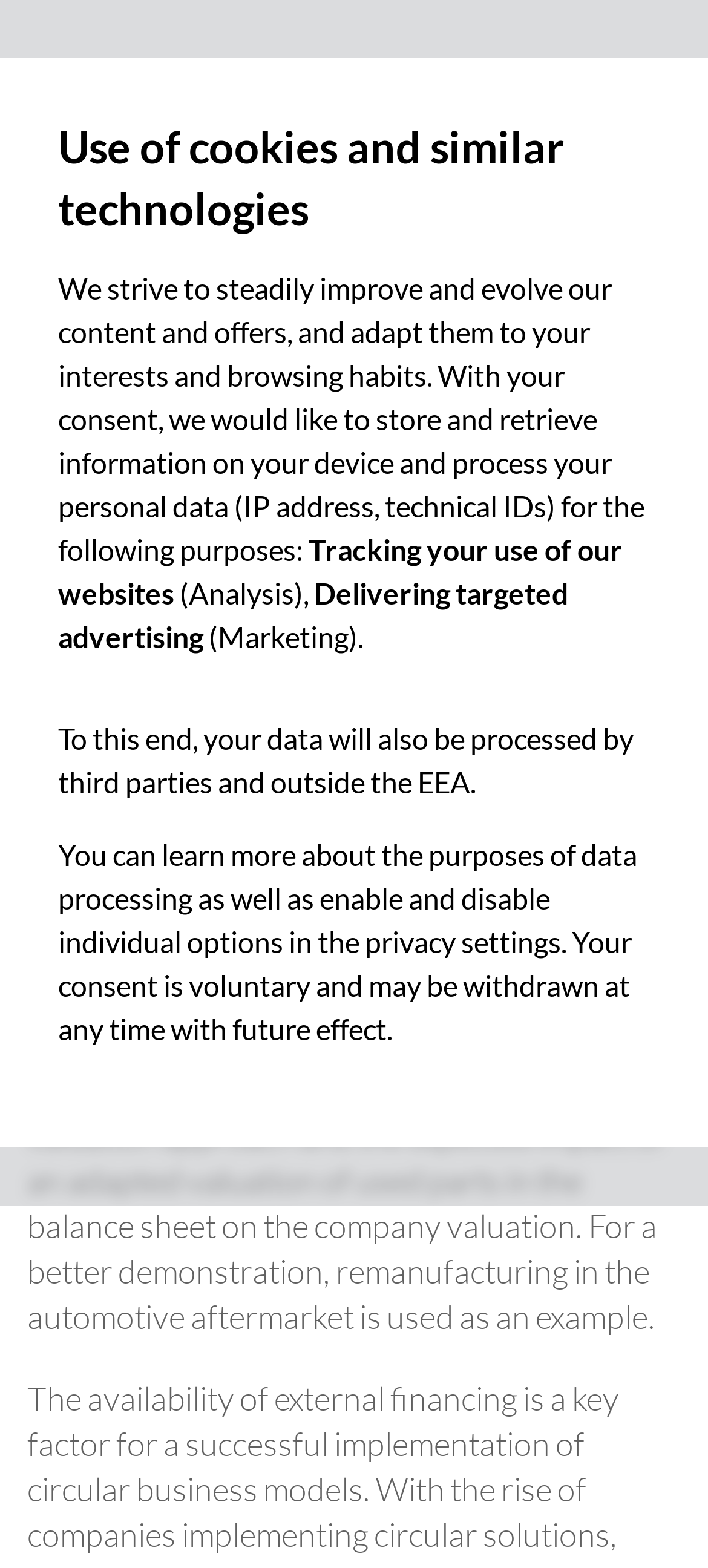What is the topic of the white paper?
Please respond to the question with a detailed and well-explained answer.

The topic of the white paper is the valuation of used parts, which is mentioned in the StaticText element with the text 'A group of professionals within the Ellen MacArthur Foundation’s network developed a white paper in which they described a methodology for the valuation of used parts...'.